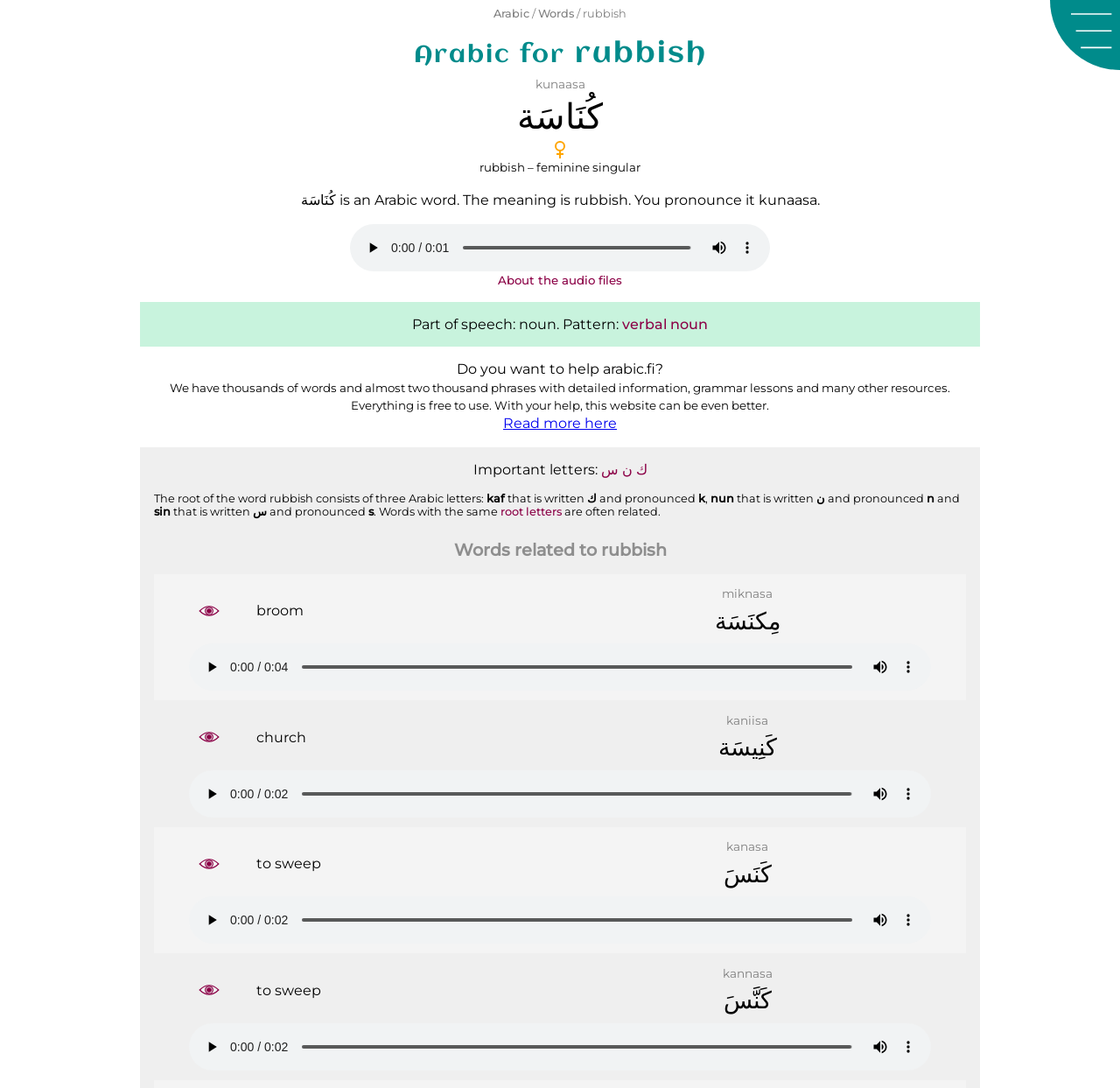Locate the bounding box coordinates of the region to be clicked to comply with the following instruction: "Click the 'Menu' button". The coordinates must be four float numbers between 0 and 1, in the form [left, top, right, bottom].

[0.938, 0.0, 1.0, 0.064]